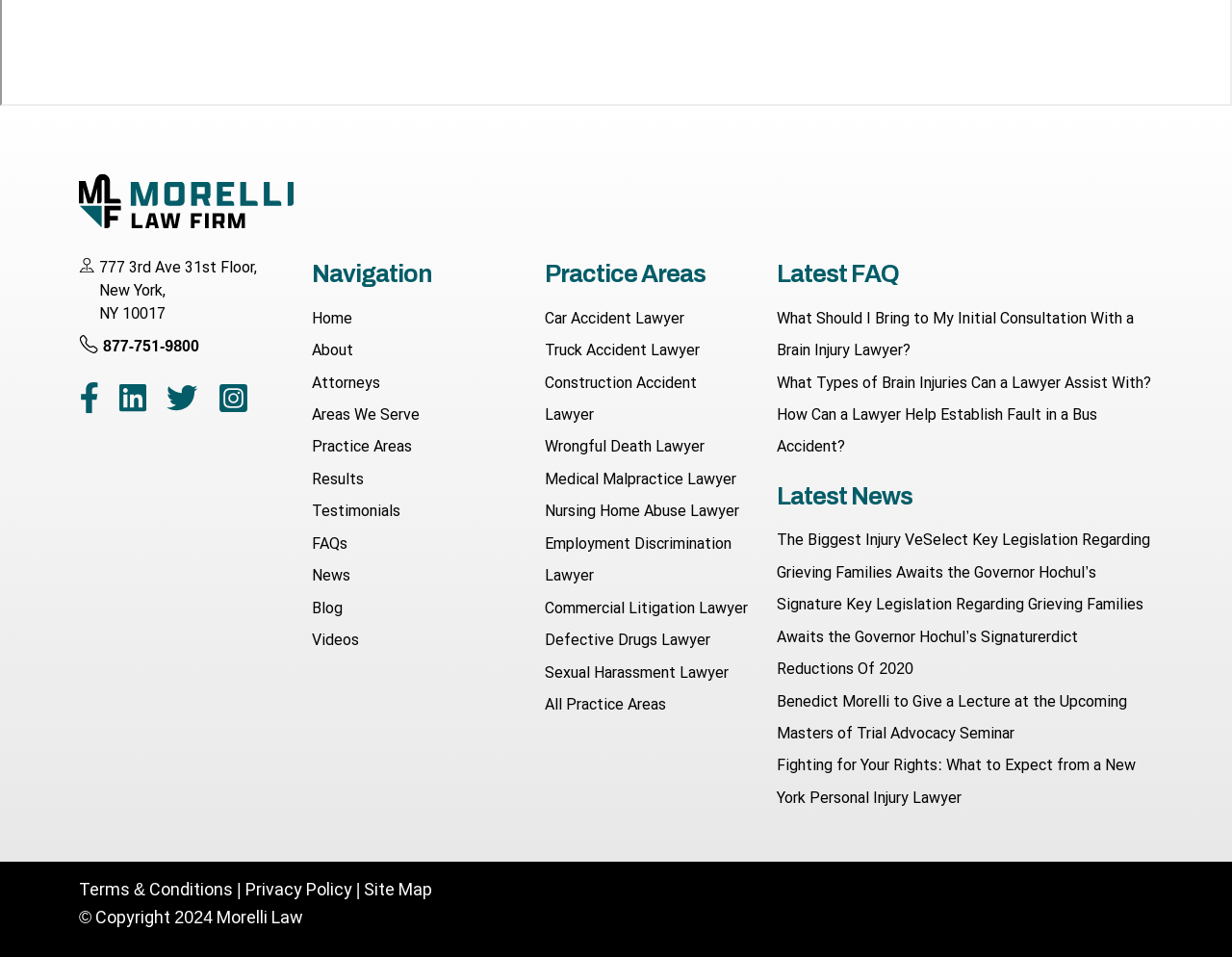What are the social media platforms linked on the webpage?
From the image, provide a succinct answer in one word or a short phrase.

Facebook, LinkedIn, Twitter, Instagram